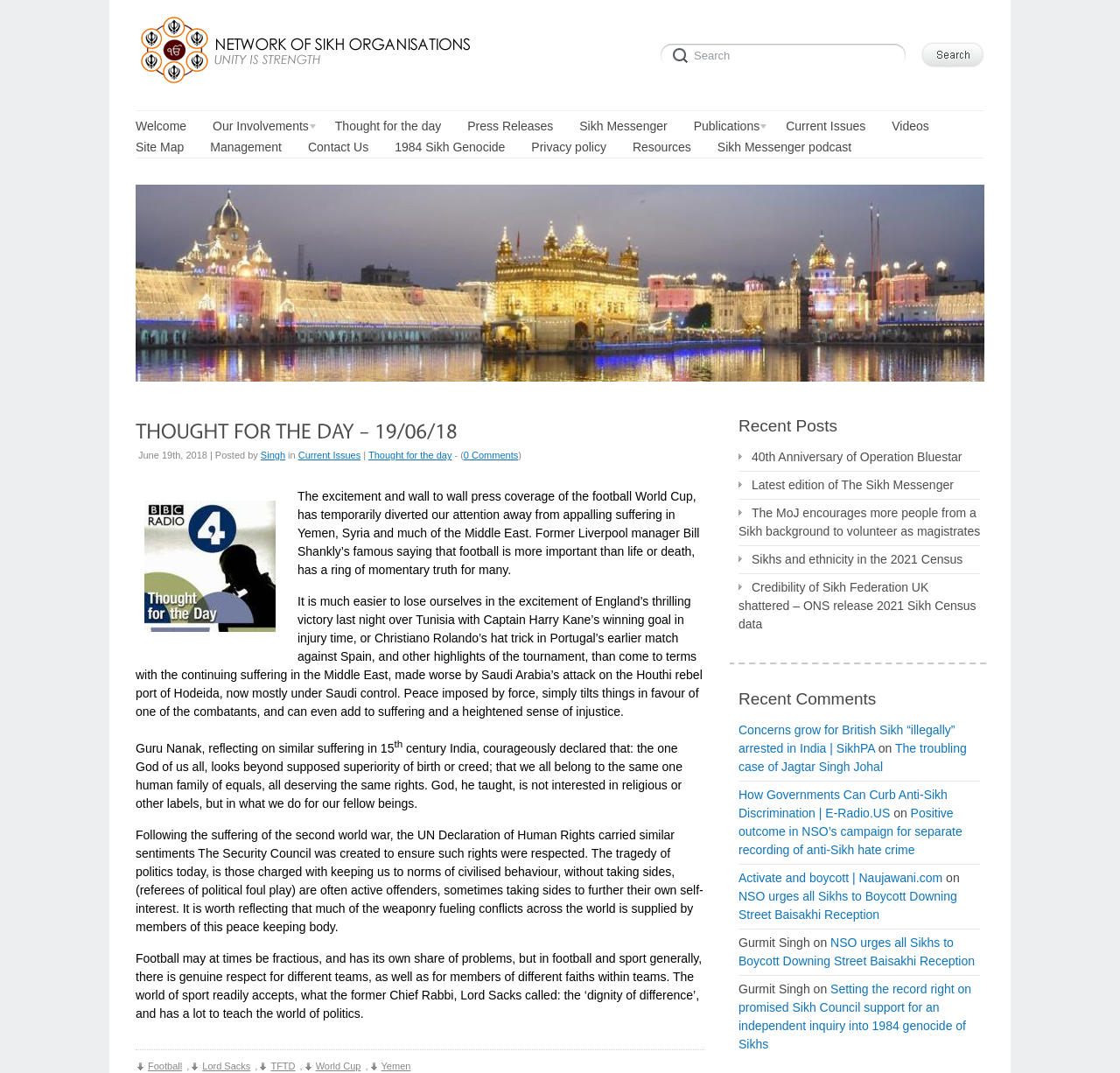What is the topic of the thought for the day?
Answer the question with as much detail as possible.

The topic of the thought for the day can be inferred from the text, which mentions the football World Cup and its relation to suffering in the Middle East.